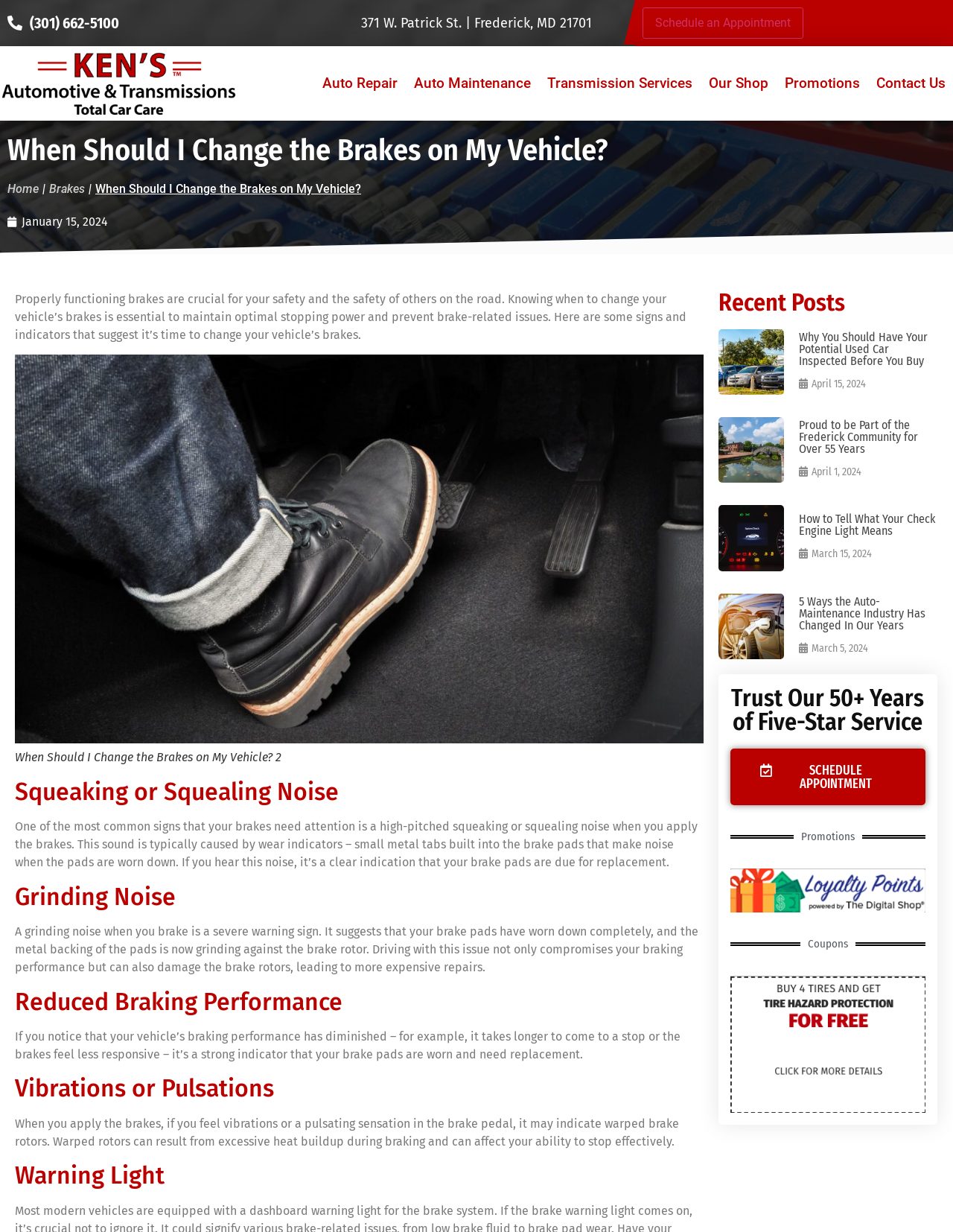Using the description: "April 15, 2024", determine the UI element's bounding box coordinates. Ensure the coordinates are in the format of four float numbers between 0 and 1, i.e., [left, top, right, bottom].

[0.838, 0.305, 0.909, 0.318]